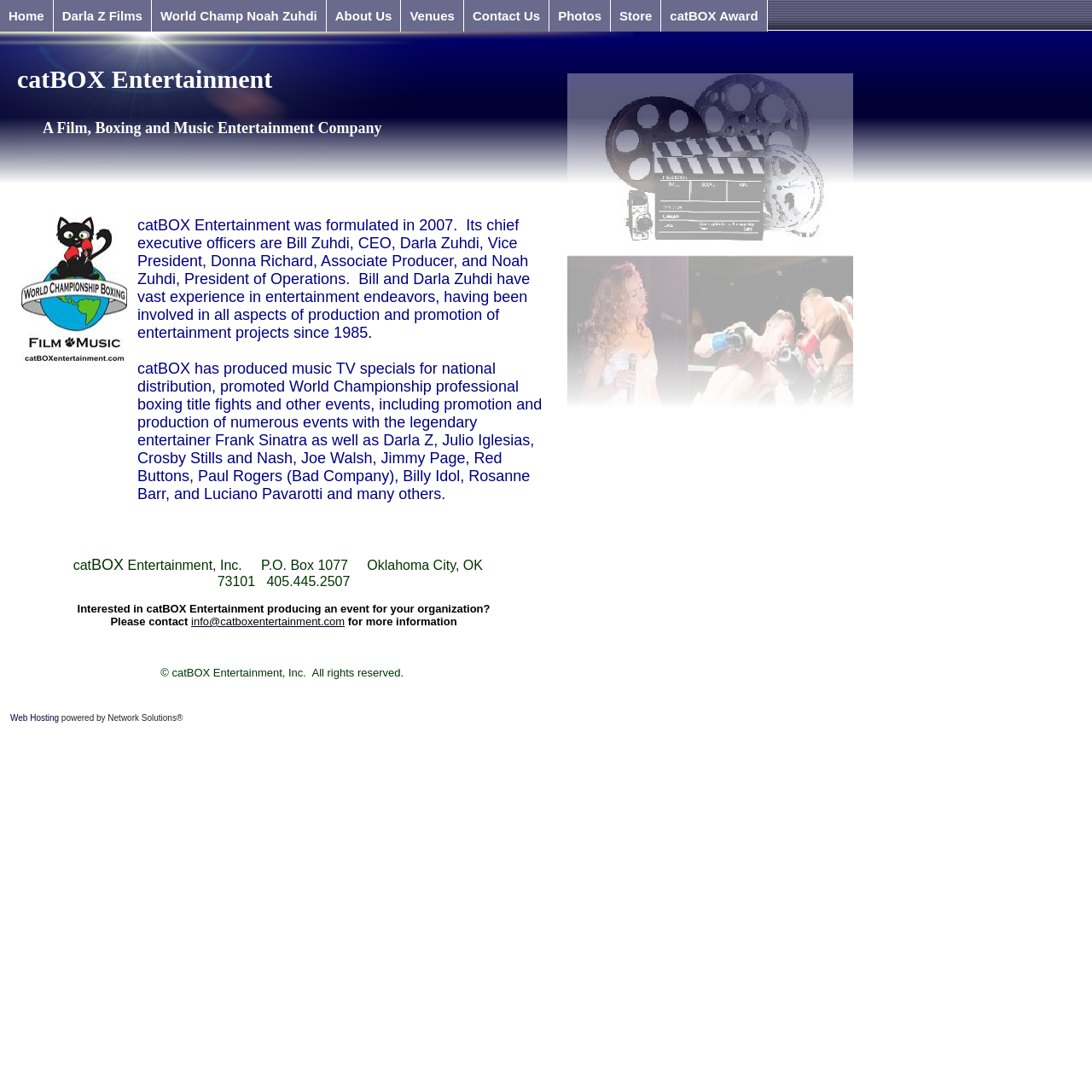Locate the bounding box coordinates of the UI element described by: "Web Hosting". The bounding box coordinates should consist of four float numbers between 0 and 1, i.e., [left, top, right, bottom].

[0.009, 0.653, 0.054, 0.662]